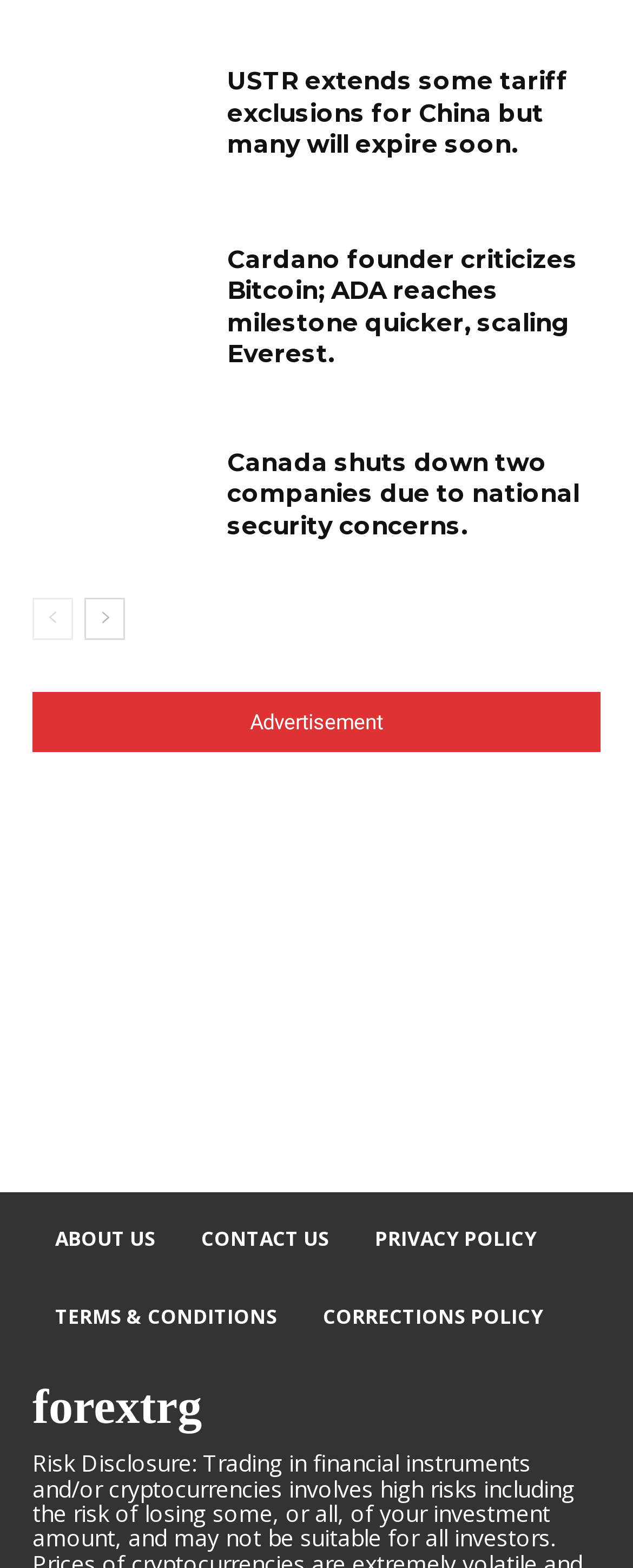Show the bounding box coordinates of the element that should be clicked to complete the task: "View article about Cardano founder criticizing Bitcoin".

[0.051, 0.155, 0.321, 0.231]